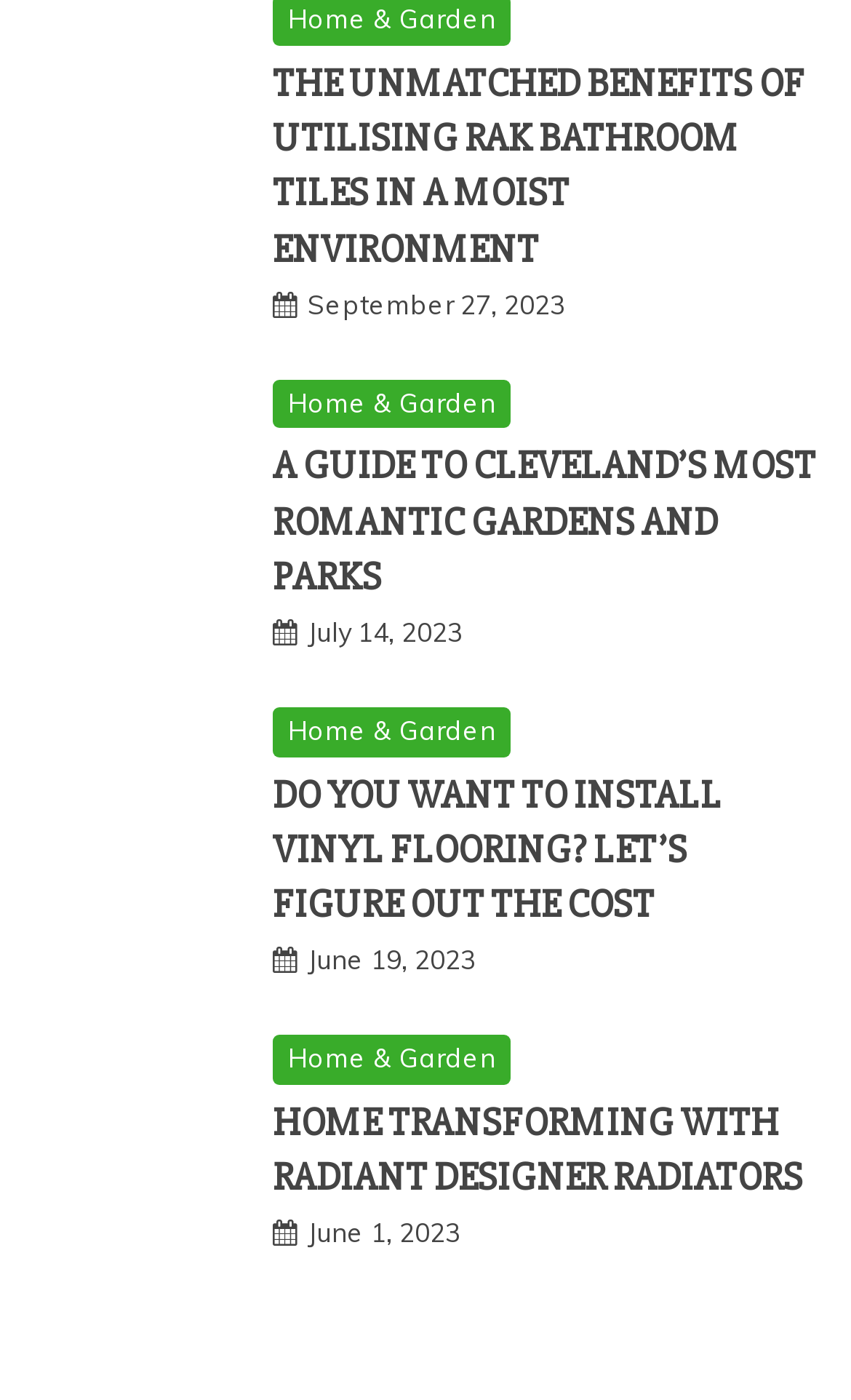Please identify the bounding box coordinates of the element on the webpage that should be clicked to follow this instruction: "Learn about installing vinyl flooring". The bounding box coordinates should be given as four float numbers between 0 and 1, formatted as [left, top, right, bottom].

[0.038, 0.505, 0.295, 0.661]